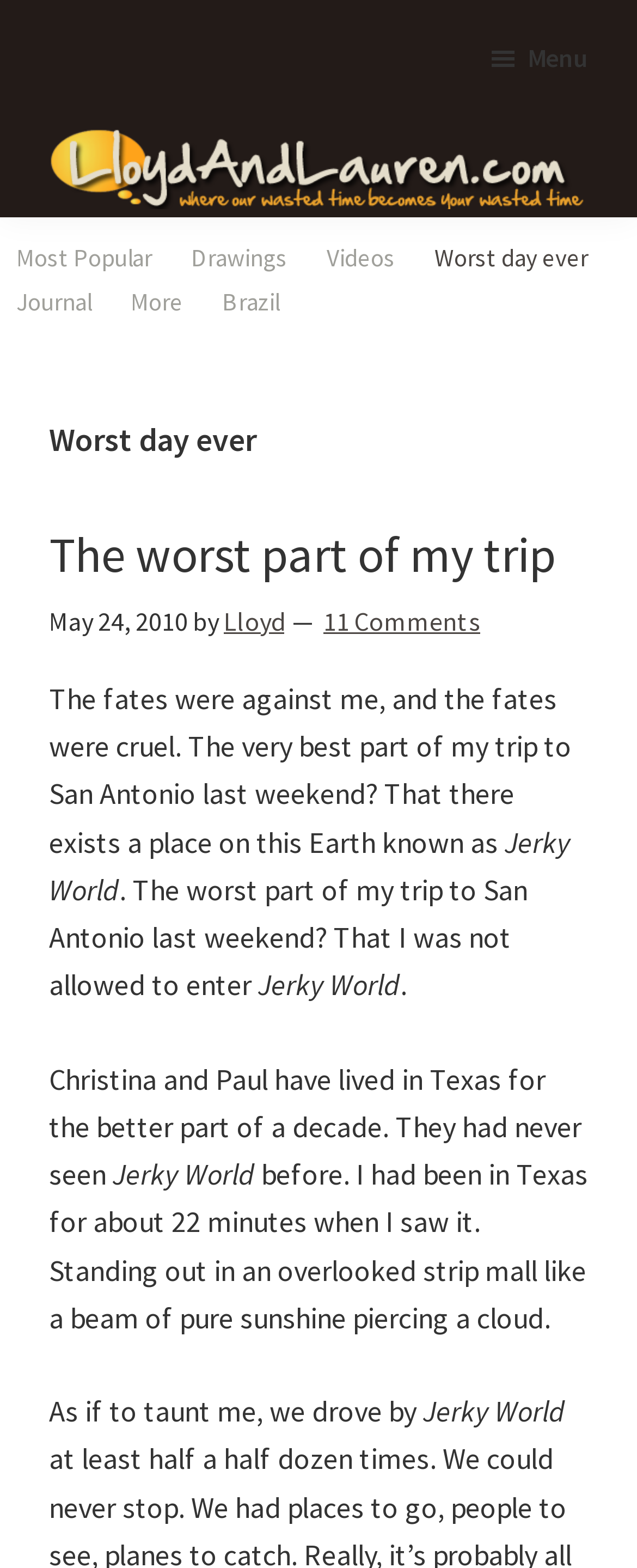Locate the primary headline on the webpage and provide its text.

Worst day ever